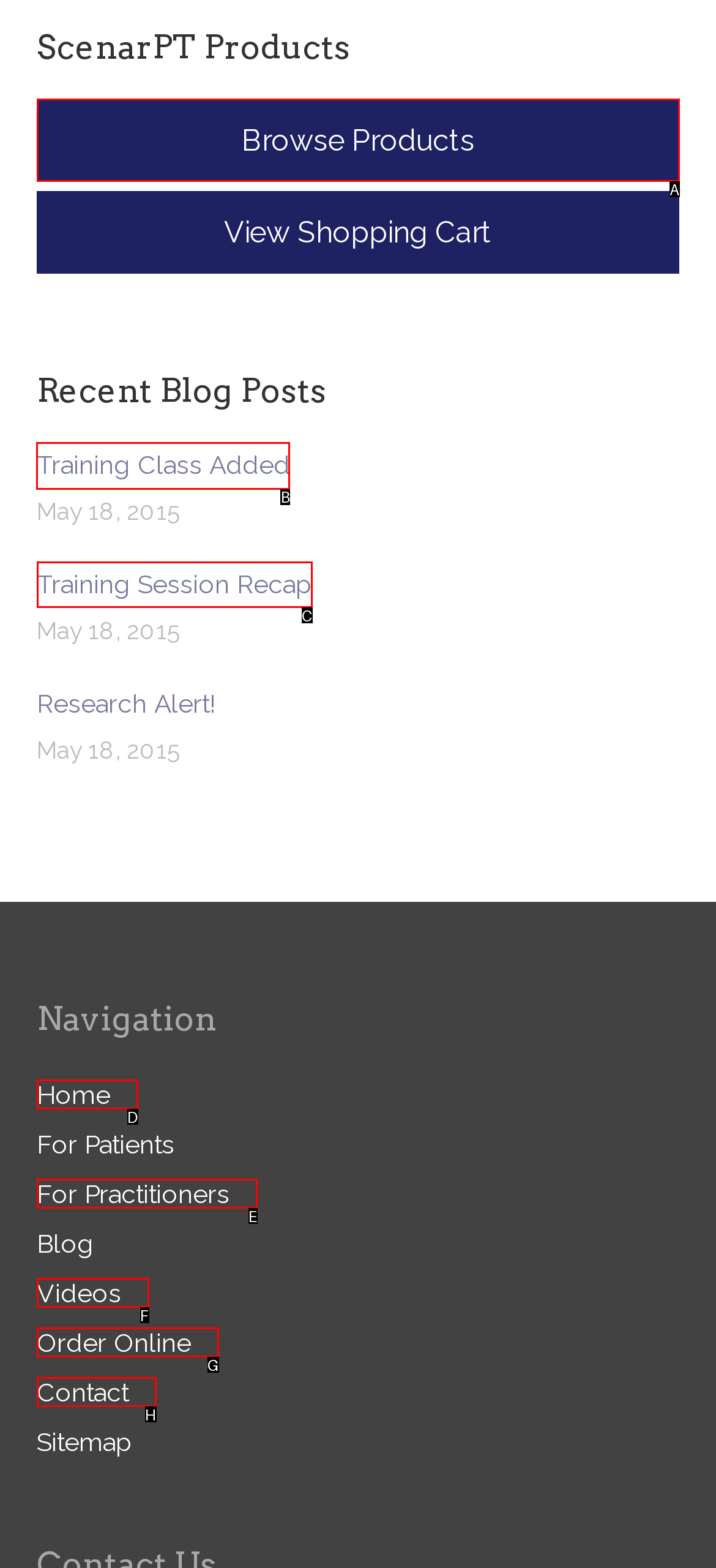Identify the HTML element to click to execute this task: Read recent blog post 'Training Class Added' Respond with the letter corresponding to the proper option.

B